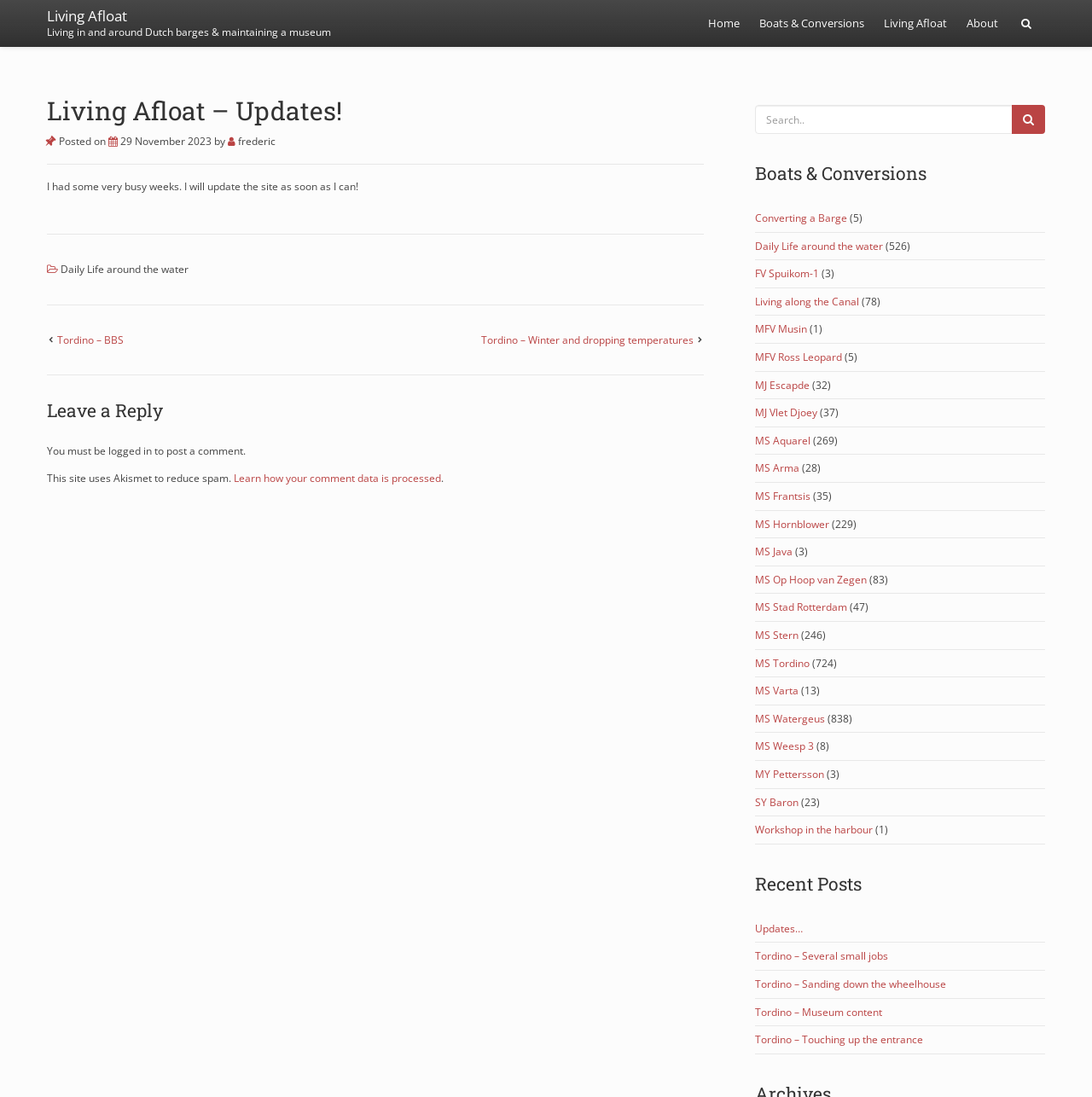Determine the bounding box coordinates of the clickable area required to perform the following instruction: "Read the 'Living Afloat – Updates!' article". The coordinates should be represented as four float numbers between 0 and 1: [left, top, right, bottom].

[0.043, 0.089, 0.645, 0.262]